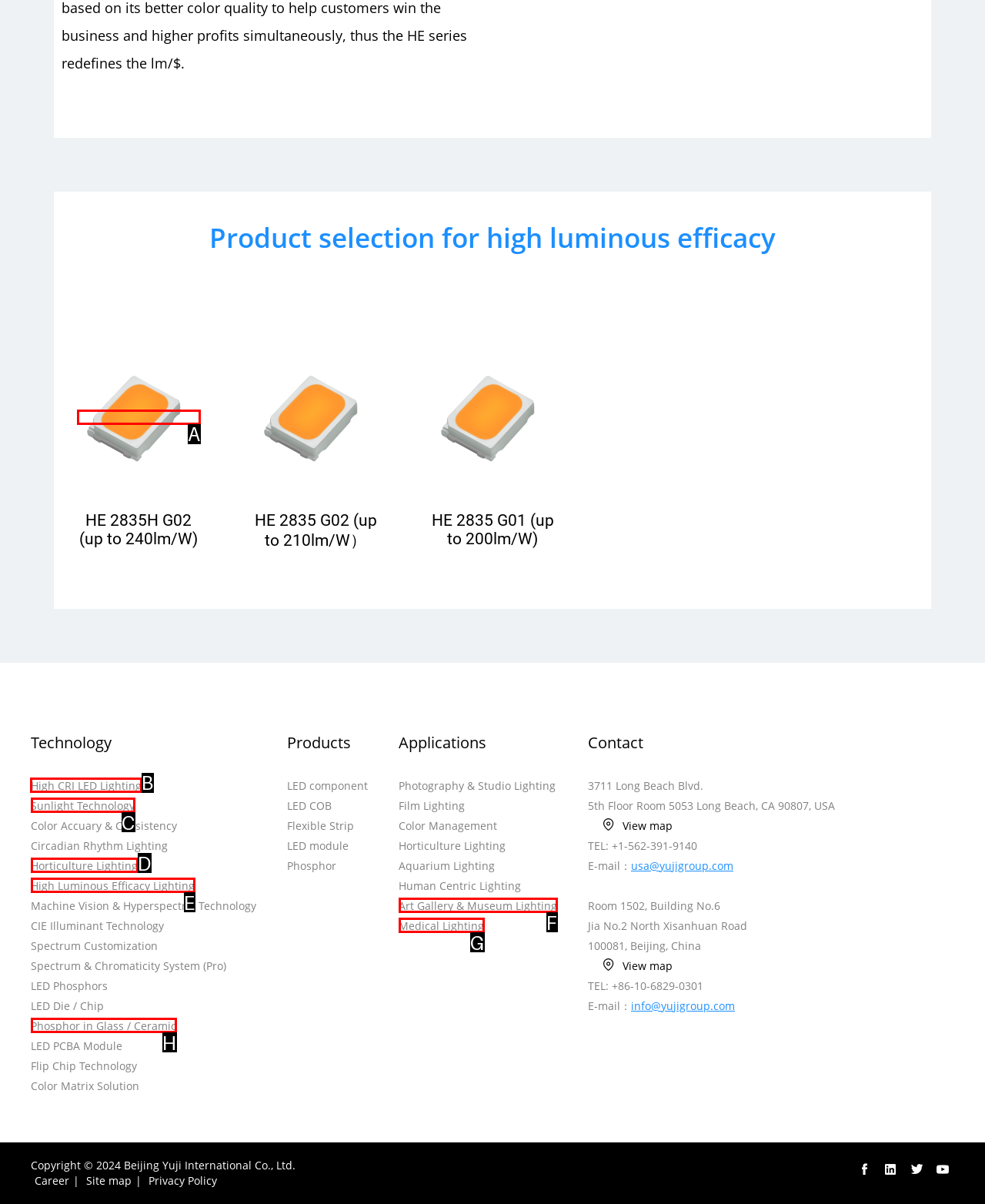Identify the correct choice to execute this task: View the 'High CRI LED Lighting' page
Respond with the letter corresponding to the right option from the available choices.

B